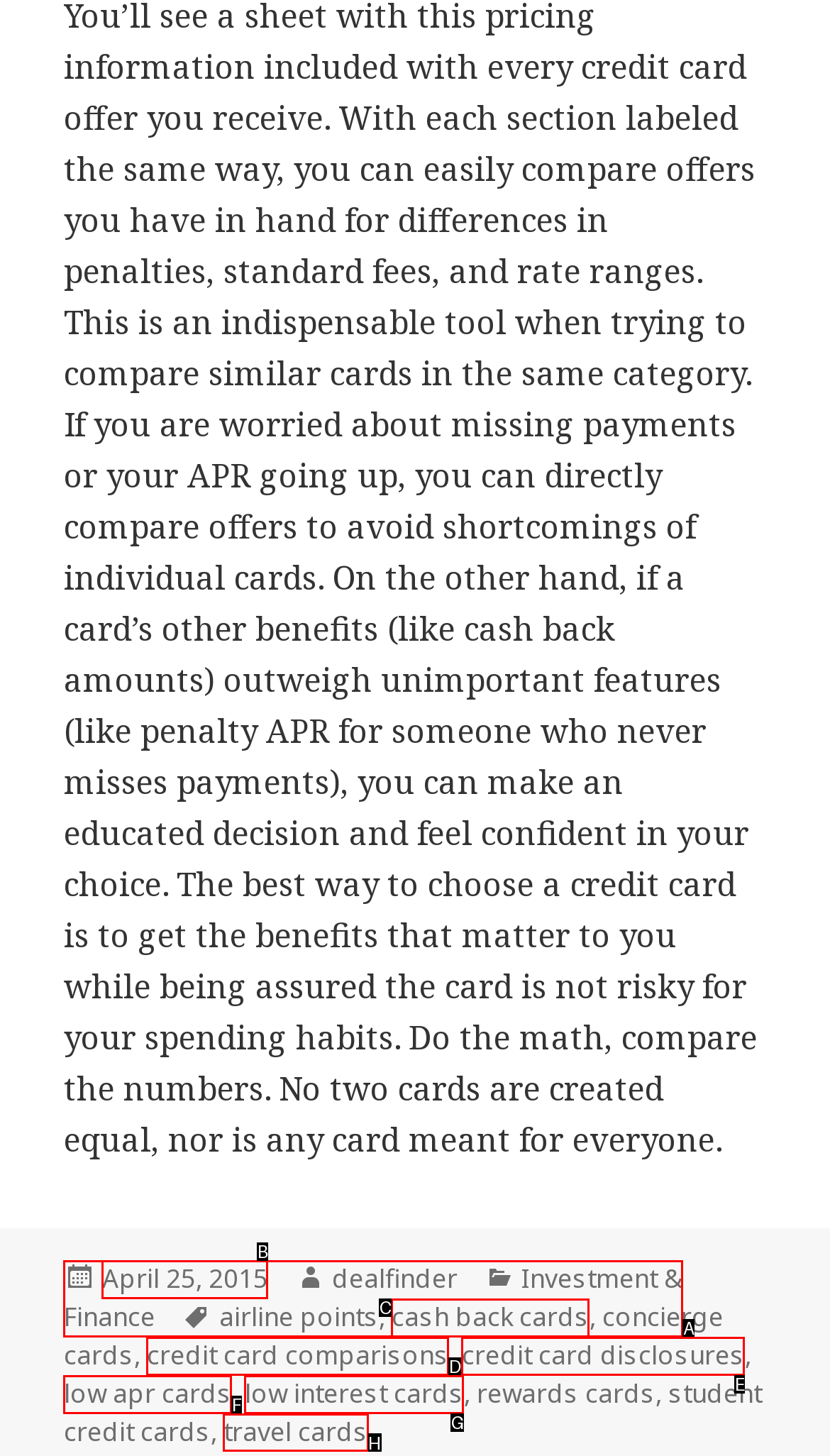Identify the correct option to click in order to complete this task: Read about travel cards
Answer with the letter of the chosen option directly.

H